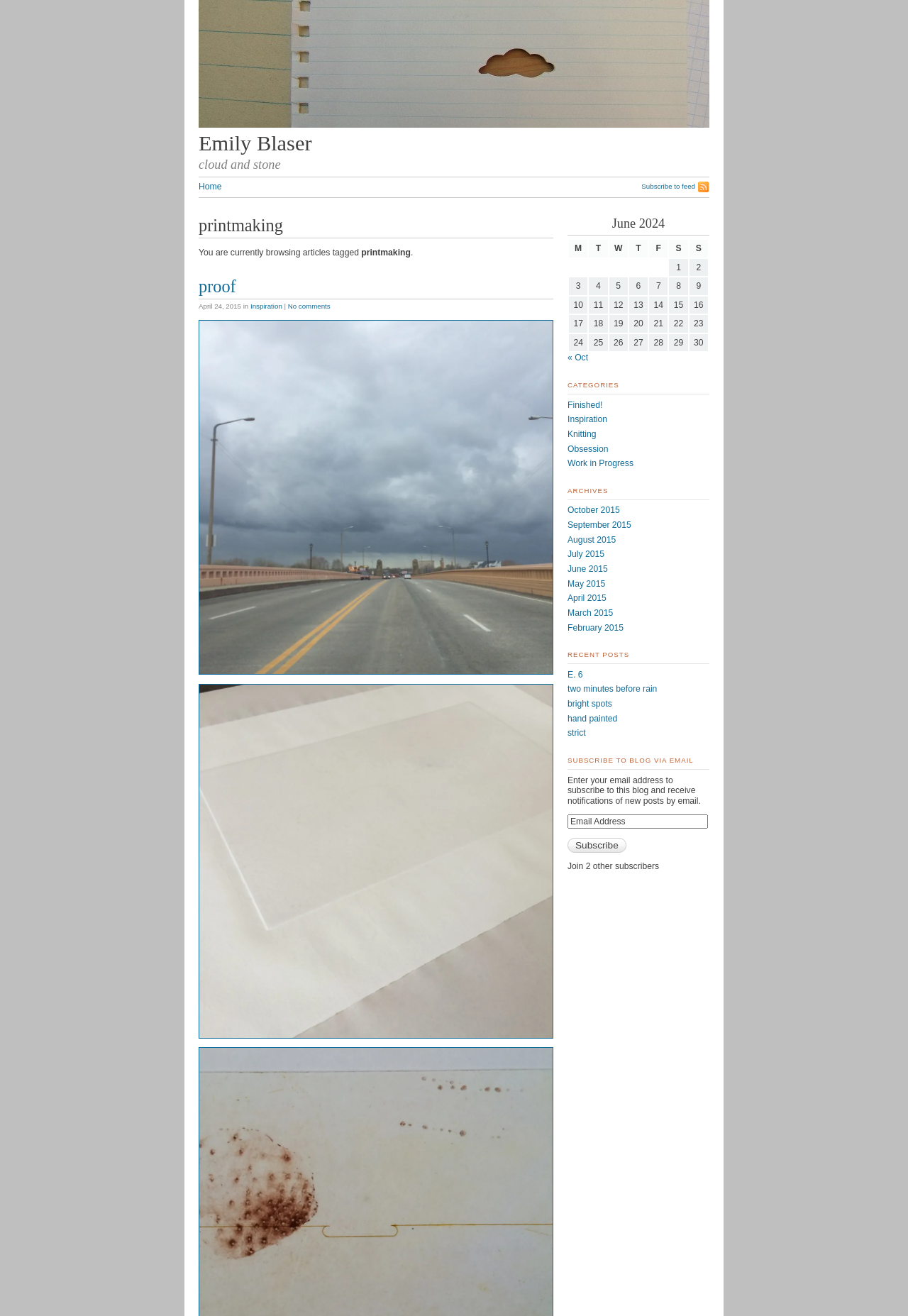Summarize the webpage with a detailed and informative caption.

The webpage is a personal blog or portfolio of Emily Blaser, focused on printmaking. At the top, there is a header image with a link to the homepage. Below the header image, the title "Emily Blaser" is displayed prominently. To the right of the title, there is a link to the "cloud and stone" category.

The main content area is divided into two sections. On the left, there is a list of articles or posts, each with a title, date, and category. The titles include "proof" and "IMG_1736", which suggests that they may be related to printmaking or art. Each article has a link to read more, and some have additional links to categories like "Inspiration" or "No comments".

On the right, there is a calendar table for June 2024, with links to previous and next months. Below the calendar, there are links to various categories, including "Finished!", "Inspiration", "Knitting", and "Work in Progress". Further down, there are links to archives, including "October 2015" and "September 2015".

Throughout the page, there are several images, including the header image and the images associated with the articles. The overall layout is clean and easy to navigate, with clear headings and concise text.